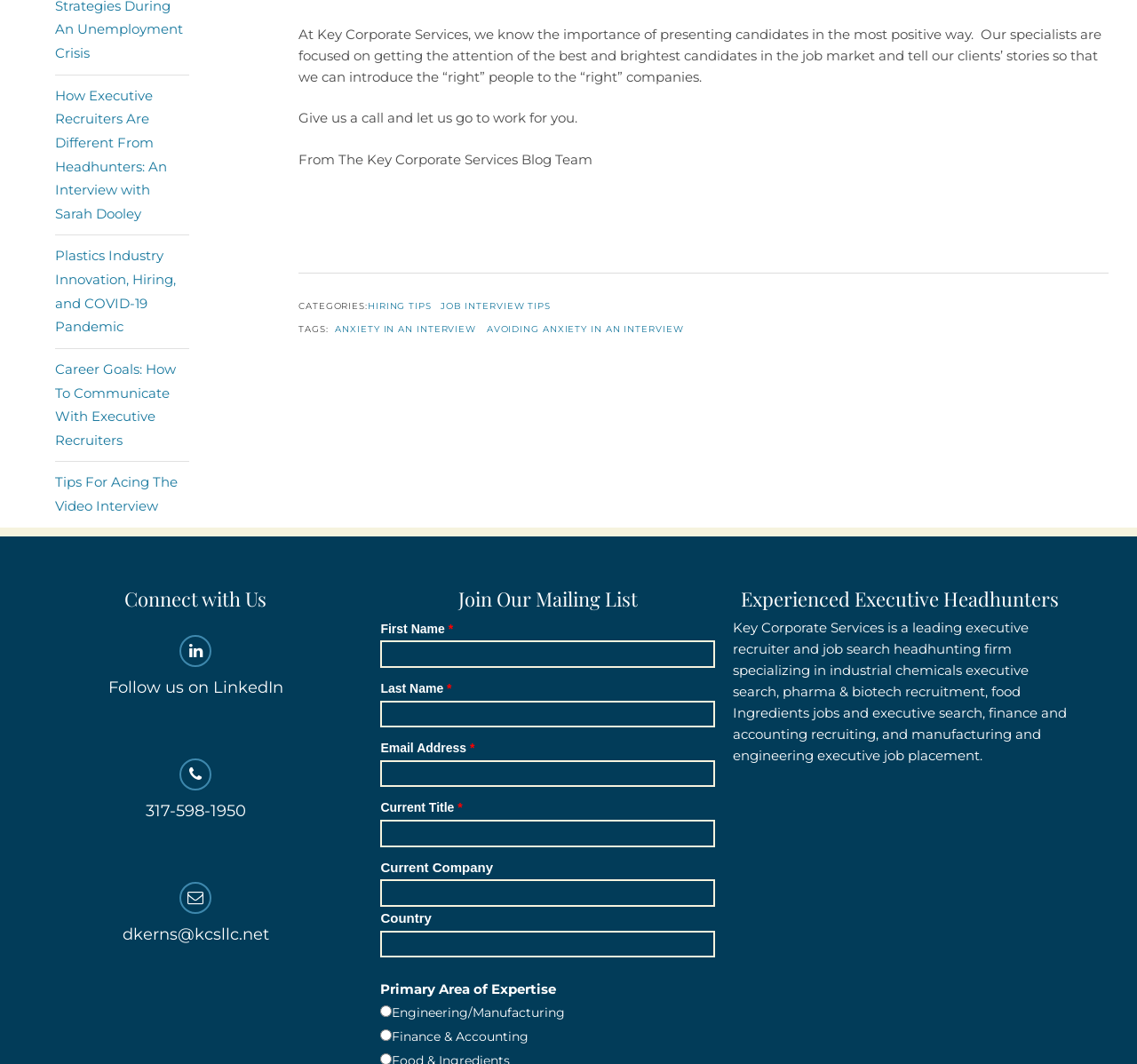Locate the bounding box coordinates of the element that should be clicked to fulfill the instruction: "Search for products".

None